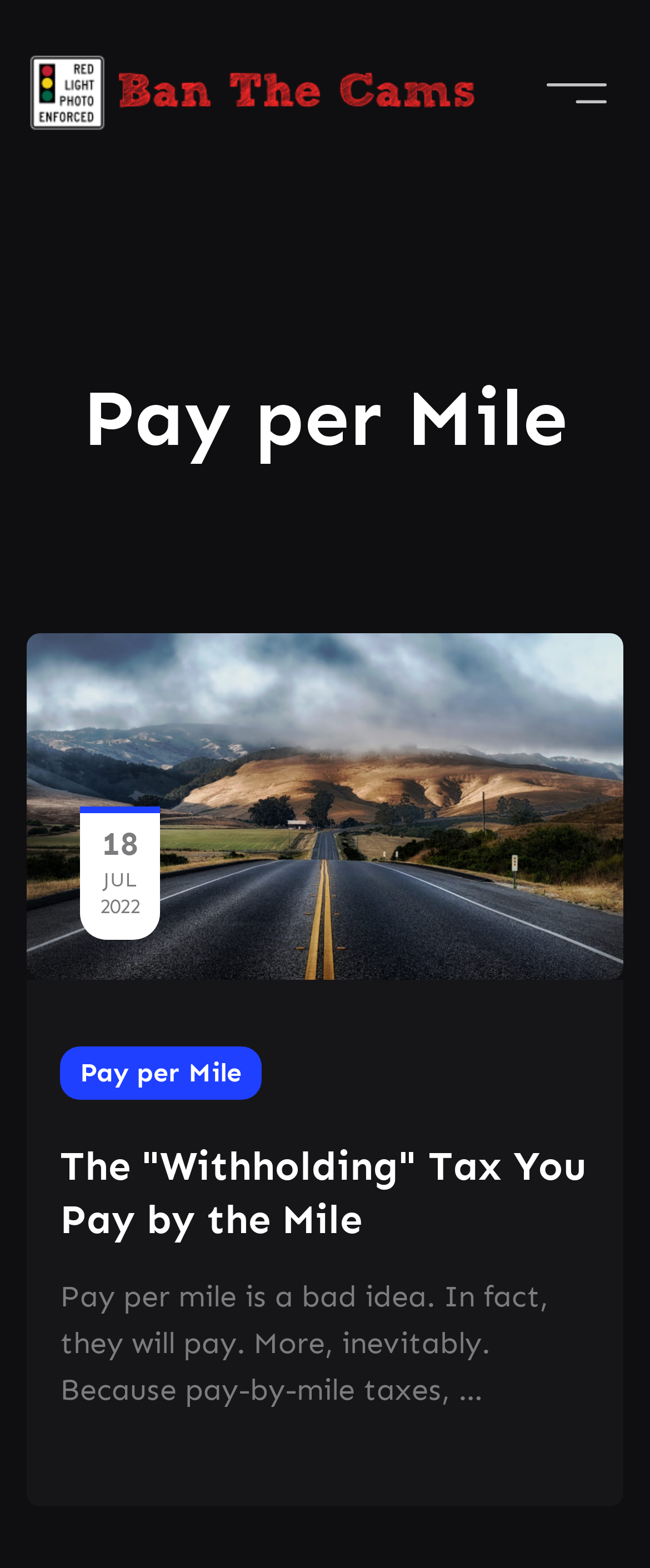How many images are on the webpage?
Based on the image, provide a one-word or brief-phrase response.

3